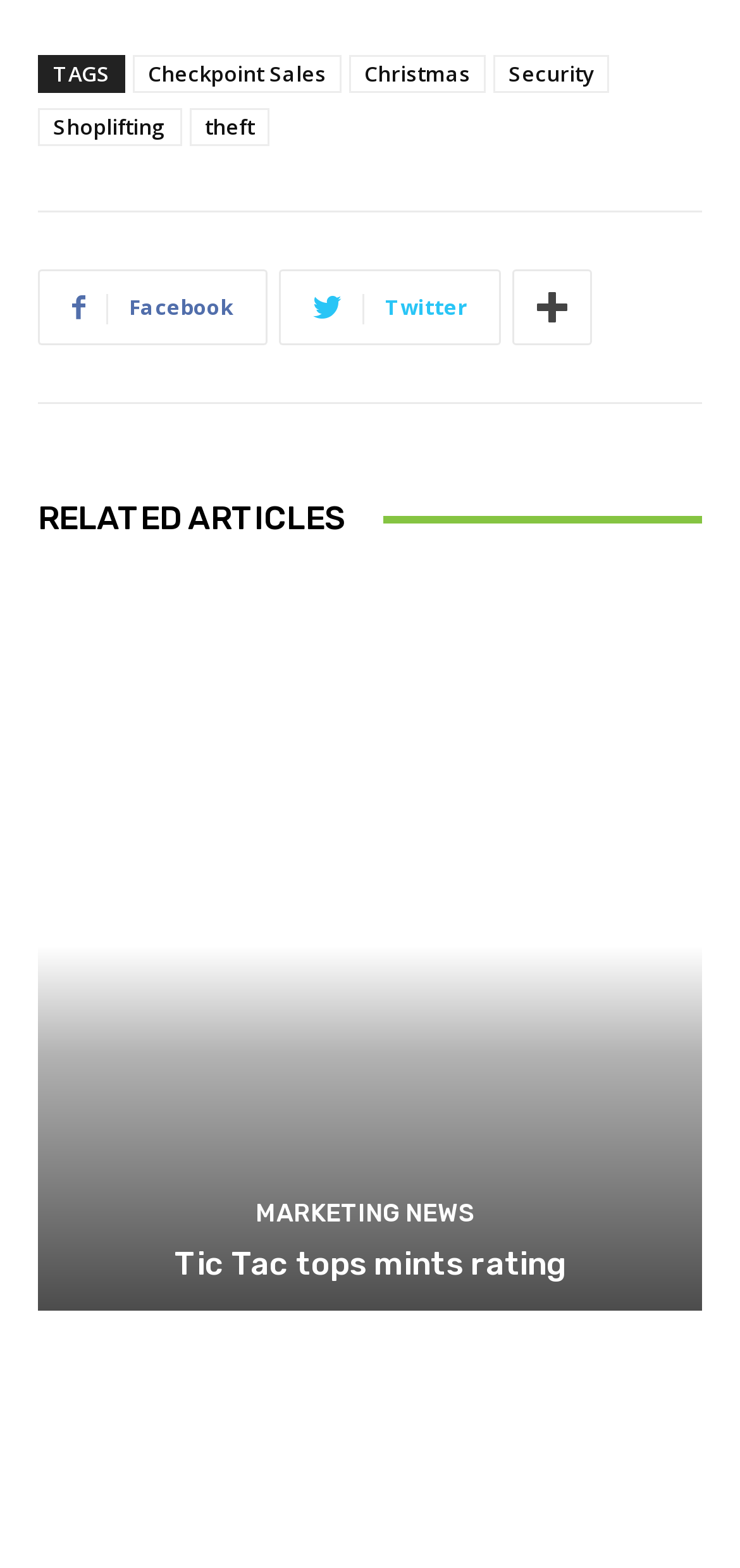Identify the bounding box coordinates for the element you need to click to achieve the following task: "Read about Shoplifting". Provide the bounding box coordinates as four float numbers between 0 and 1, in the form [left, top, right, bottom].

[0.051, 0.069, 0.246, 0.093]